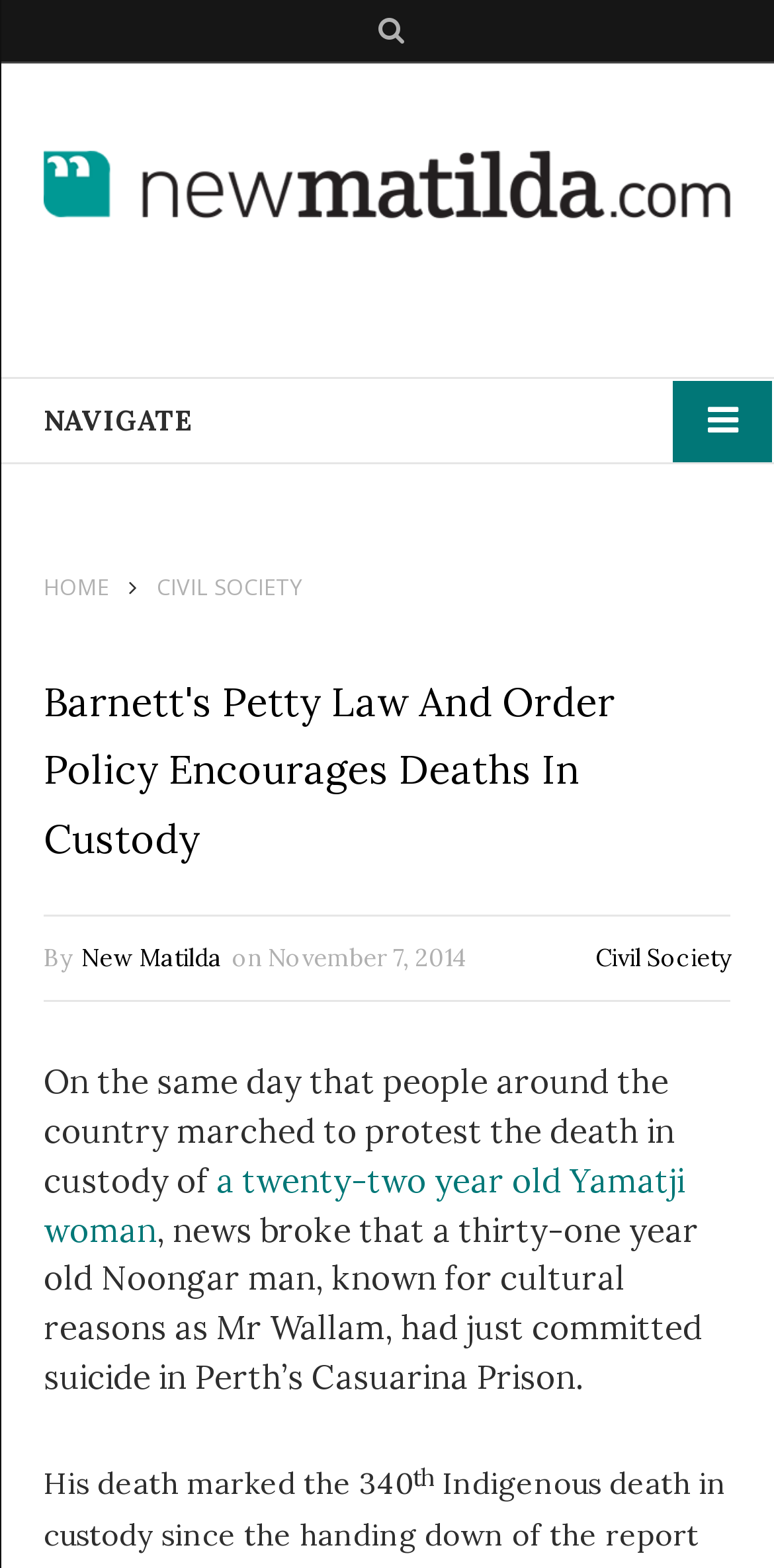Find the bounding box coordinates for the area that must be clicked to perform this action: "Go to About us".

None